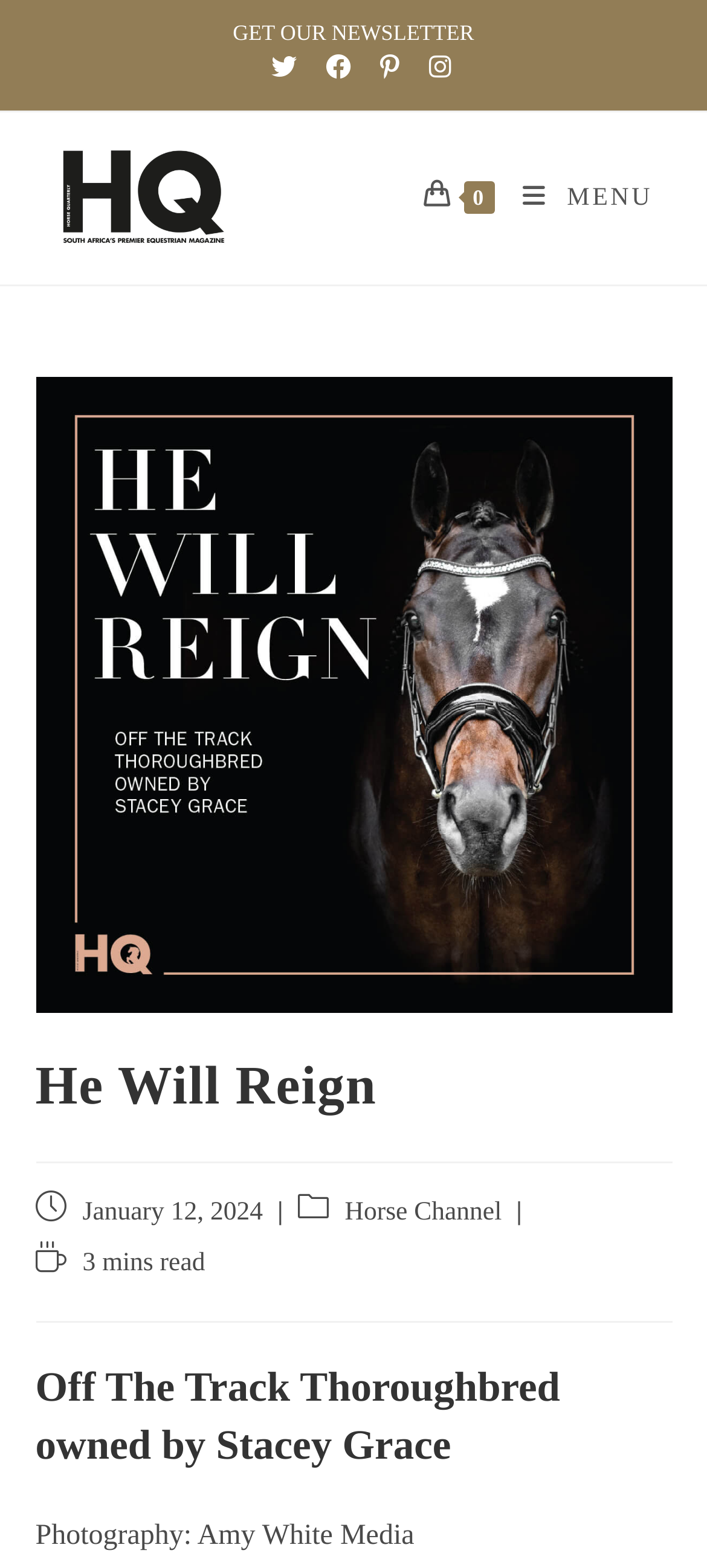Please identify the bounding box coordinates of the clickable element to fulfill the following instruction: "Read Horse Channel". The coordinates should be four float numbers between 0 and 1, i.e., [left, top, right, bottom].

[0.488, 0.763, 0.71, 0.782]